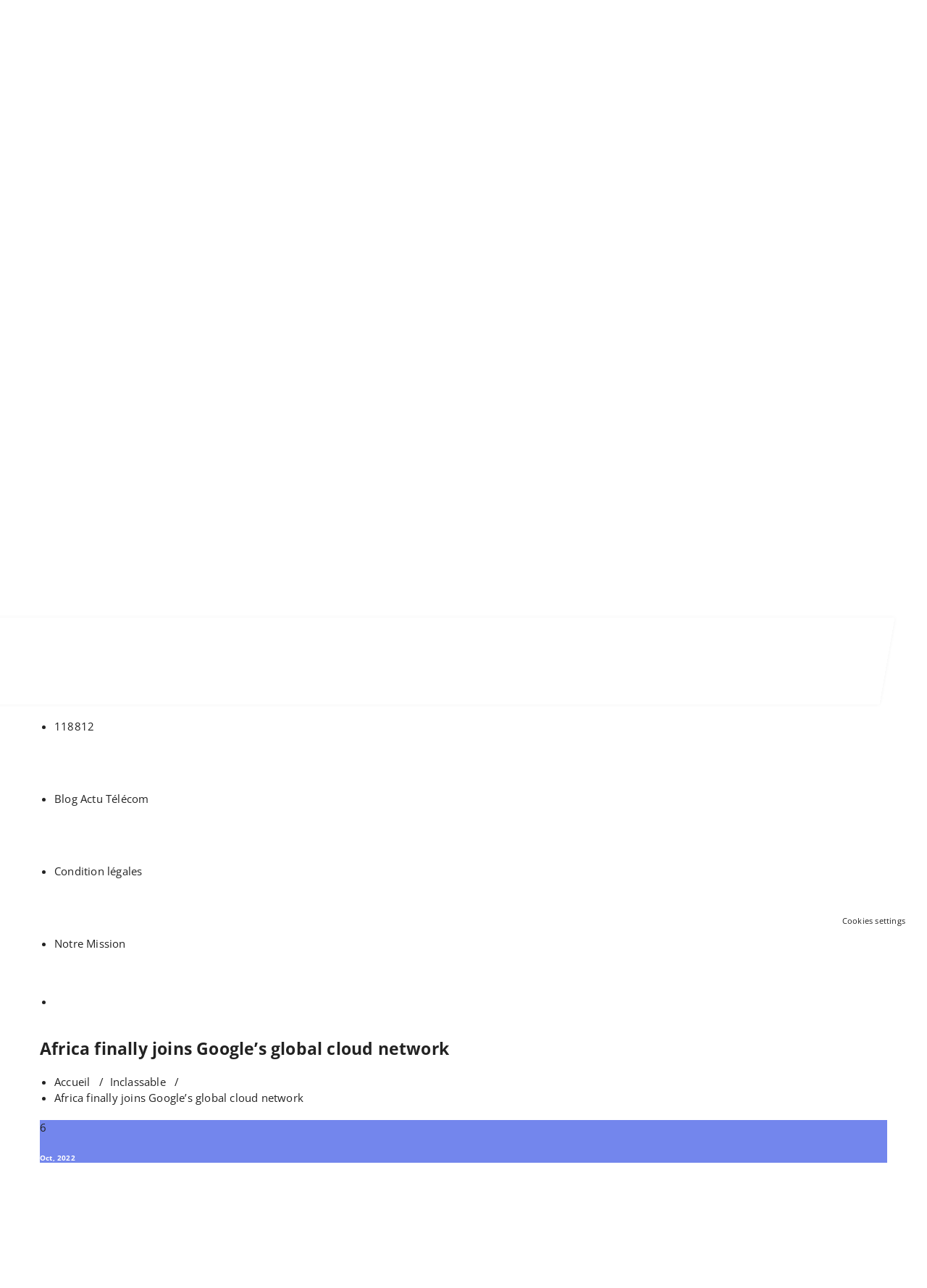Could you specify the bounding box coordinates for the clickable section to complete the following instruction: "Read about the mission"?

[0.059, 0.727, 0.136, 0.738]